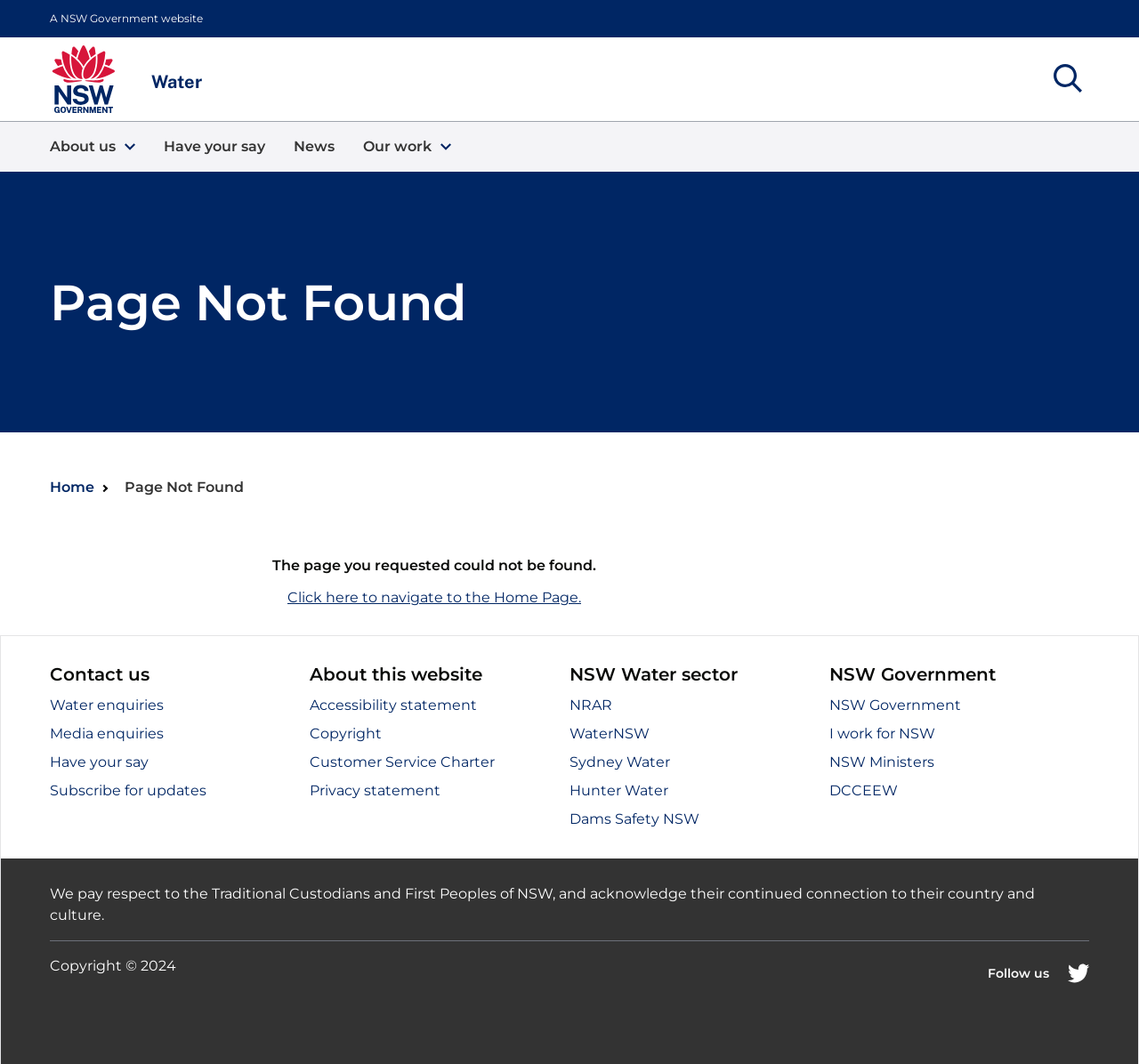What is the copyright year of the website?
Based on the image, please offer an in-depth response to the question.

The copyright year of the website is 2024, as indicated by the static text 'Copyright © 2024' at the bottom of the webpage.